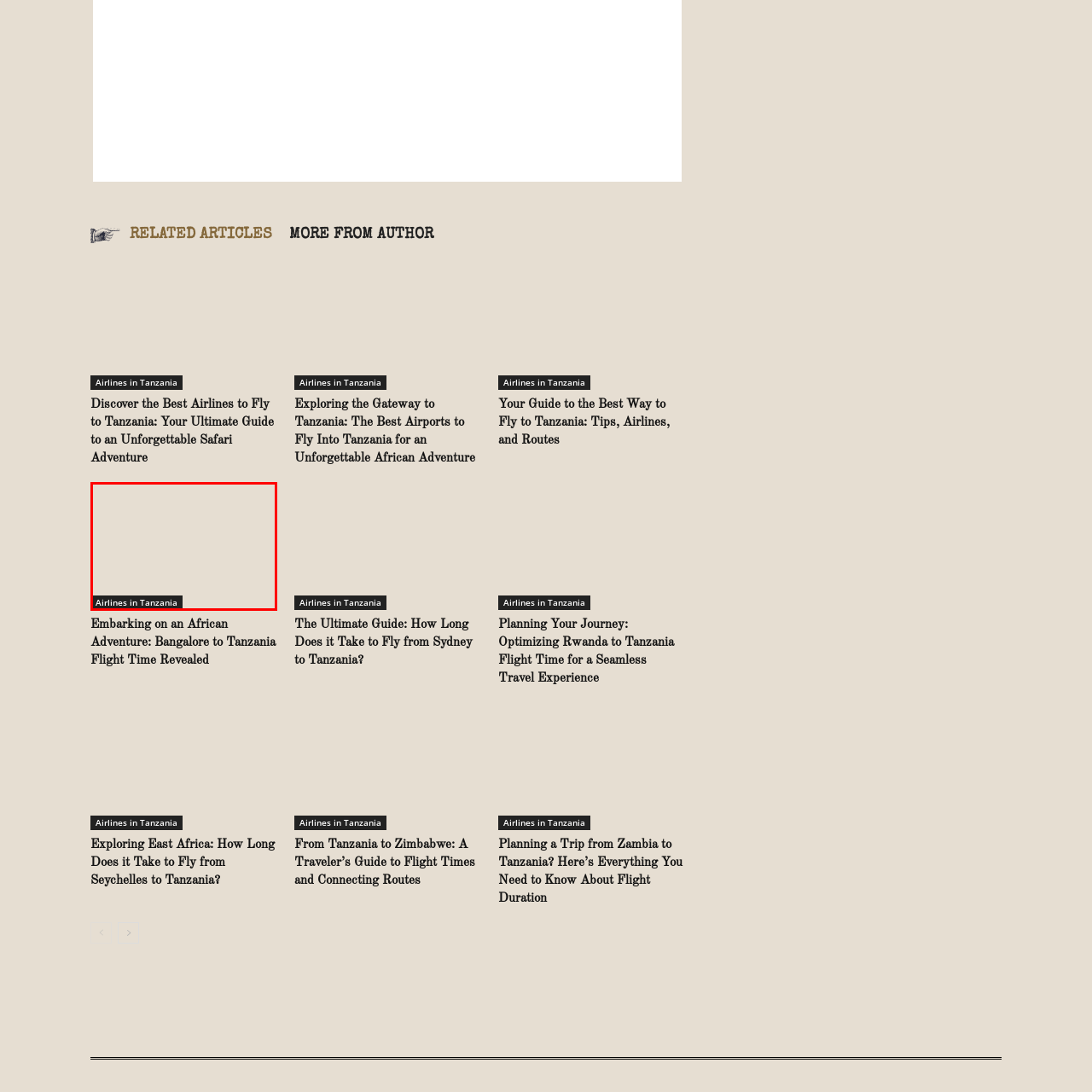Generate an in-depth caption for the image segment highlighted with a red box.

The image features a sleek, minimalist design with the text "Airlines in Tanzania" prominently displayed at the bottom. The background is a soft, neutral color, providing a pleasing contrast to the darker text. This visual serves as a highlighted reference point within the context of a larger article or guide focused on travel, specifically detailing the airlines operating in Tanzania. It aims to draw attention to essential travel options for readers planning an adventure in the beautiful landscapes of Tanzania, known for its safaris and wildlife.